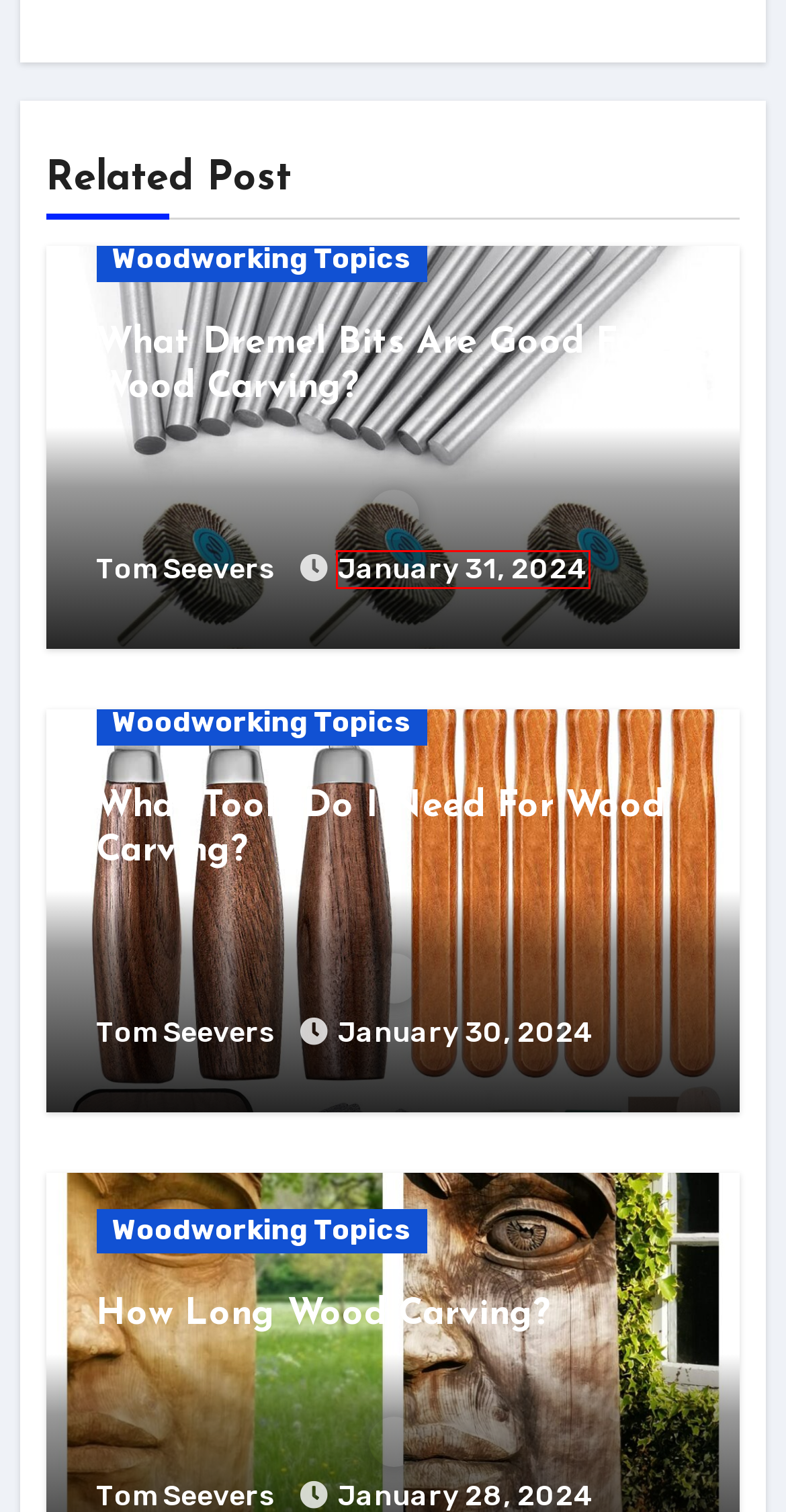You are presented with a screenshot of a webpage with a red bounding box. Select the webpage description that most closely matches the new webpage after clicking the element inside the red bounding box. The options are:
A. What Does It Mean To Be Out Of The Woodwork? - The Habit of Woodworking
B. Does Titebond Wood Glue Contain Formaldehyde? - The Habit of Woodworking
C. What Tools Do I Need For Wood Carving? - The Habit of Woodworking
D. What Dremel Bits Are Good For Wood Carving? - The Habit of Woodworking
E. The Habit of Woodworking -
F. How Long Wood Carving? - The Habit of Woodworking
G. January 2024 - The Habit of Woodworking
H. October 2023 - The Habit of Woodworking

G